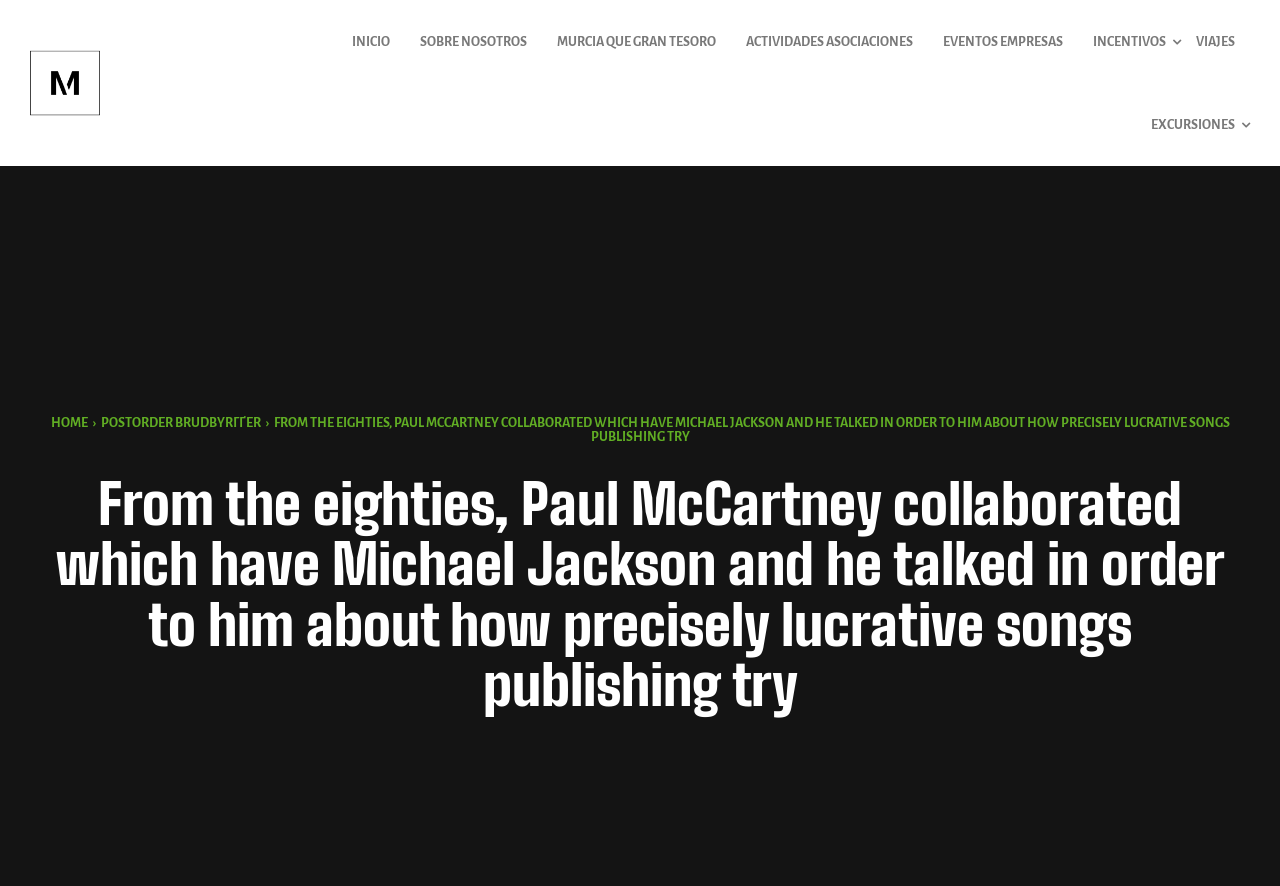Identify and provide the main heading of the webpage.

From the eighties, Paul McCartney collaborated which have Michael Jackson and he talked in order to him about how precisely lucrative songs publishing try